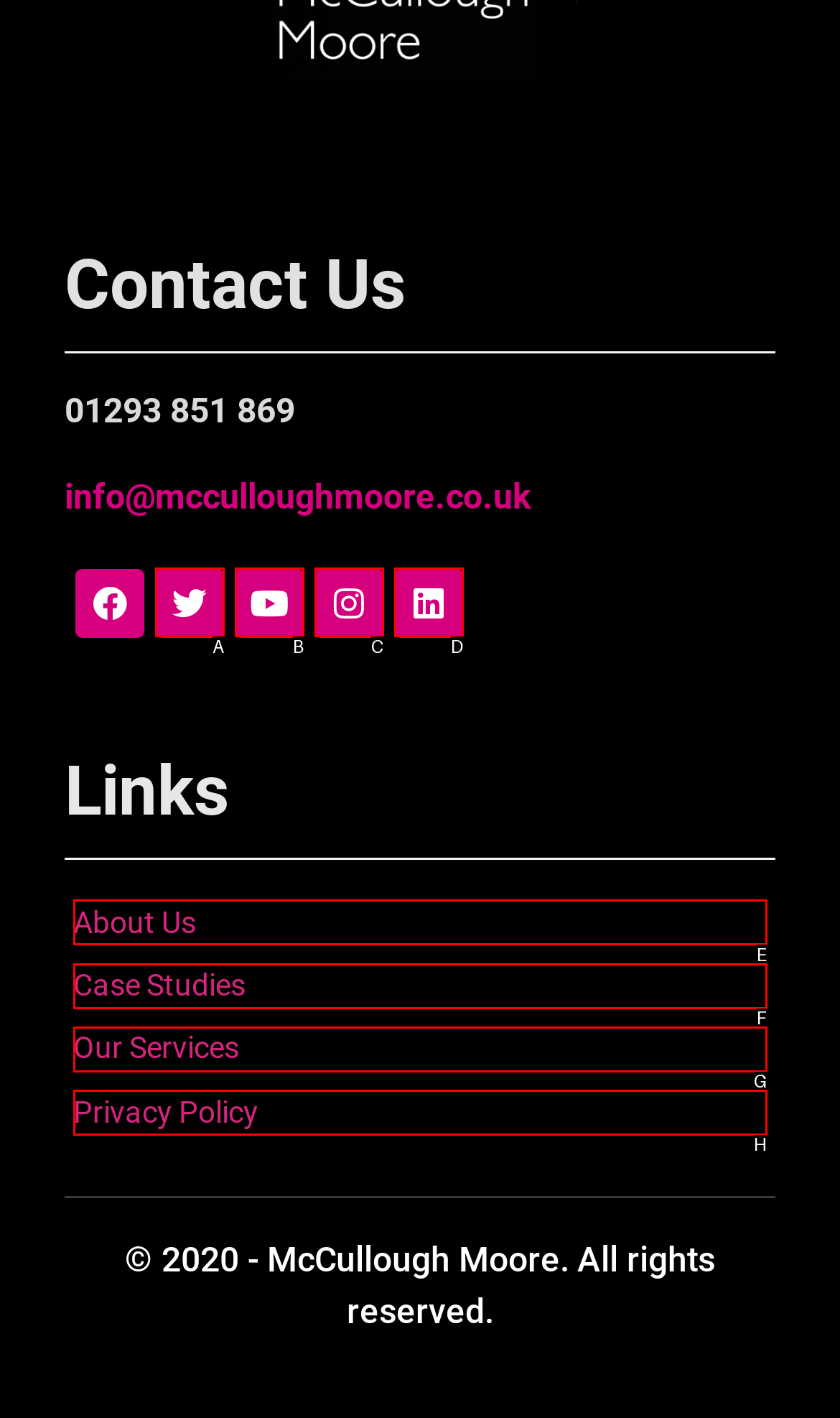Please identify the UI element that matches the description: Privacy Policy
Respond with the letter of the correct option.

H